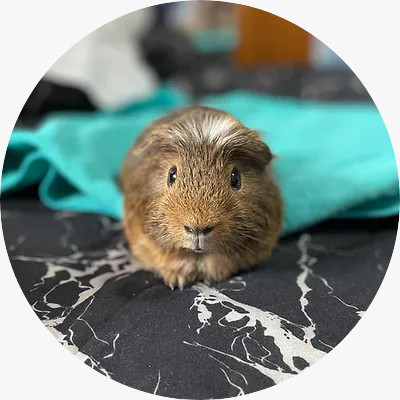Please answer the following question as detailed as possible based on the image: 
What is Charcoal's personality like?

The caption describes Charcoal as having a playful personality, being enthusiastic during meal times, and thriving on human interaction, which suggests that he is an affectionate guinea pig.